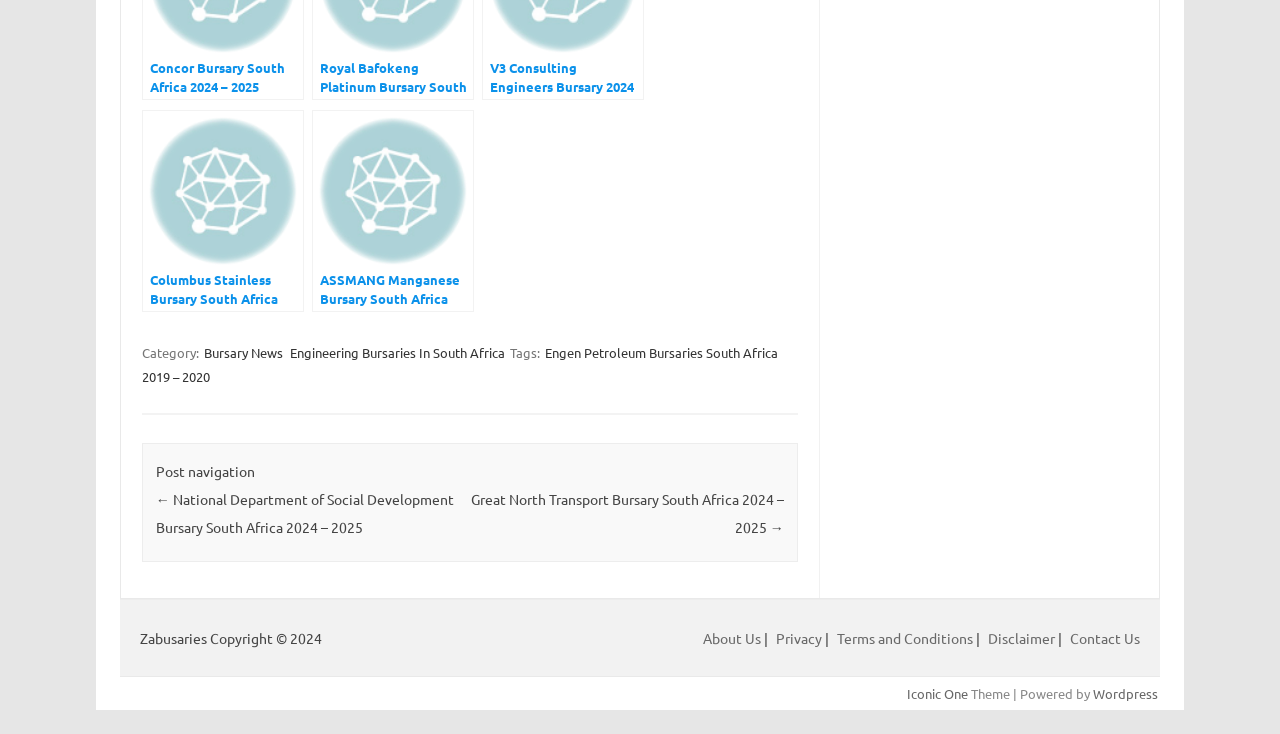Locate the bounding box coordinates of the element you need to click to accomplish the task described by this instruction: "Click on the Columbus Stainless Bursary link".

[0.111, 0.15, 0.237, 0.425]